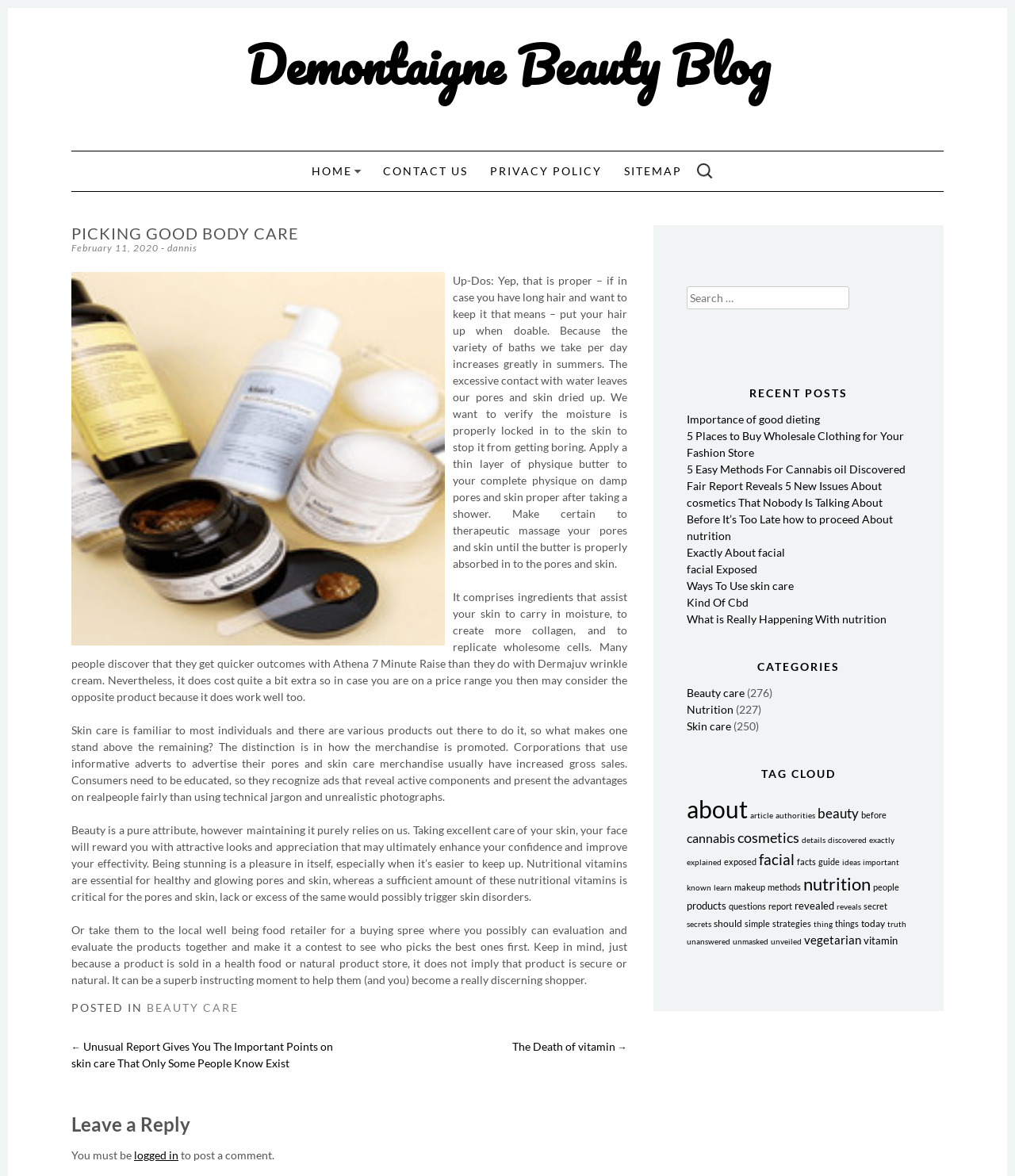Using the provided element description: "February 11, 2020June 26, 2020", identify the bounding box coordinates. The coordinates should be four floats between 0 and 1 in the order [left, top, right, bottom].

[0.07, 0.206, 0.156, 0.216]